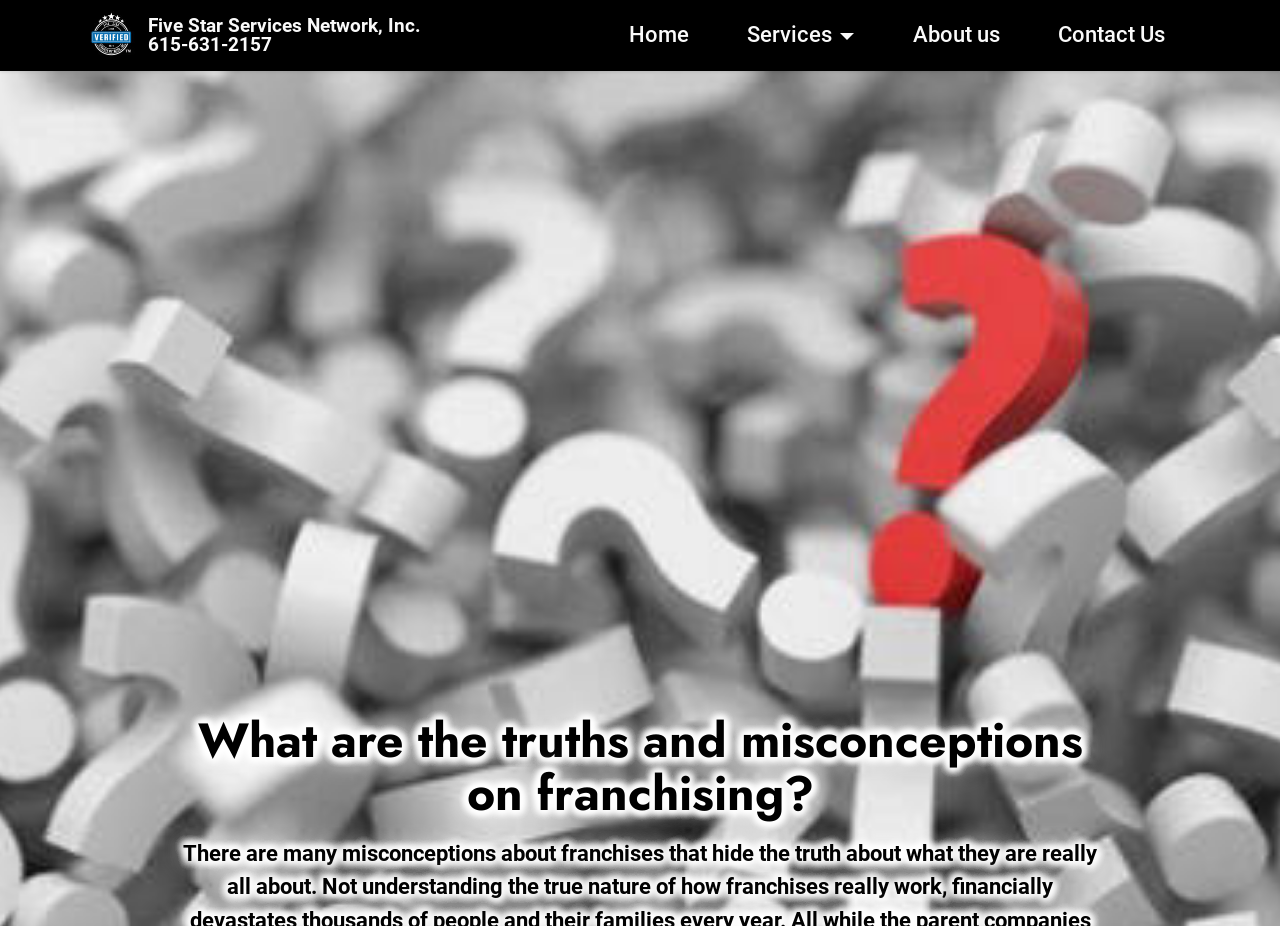Bounding box coordinates are given in the format (top-left x, top-left y, bottom-right x, bottom-right y). All values should be floating point numbers between 0 and 1. Provide the bounding box coordinate for the UI element described as: Five Star Services Network, Inc.615-631-2157

[0.116, 0.017, 0.329, 0.059]